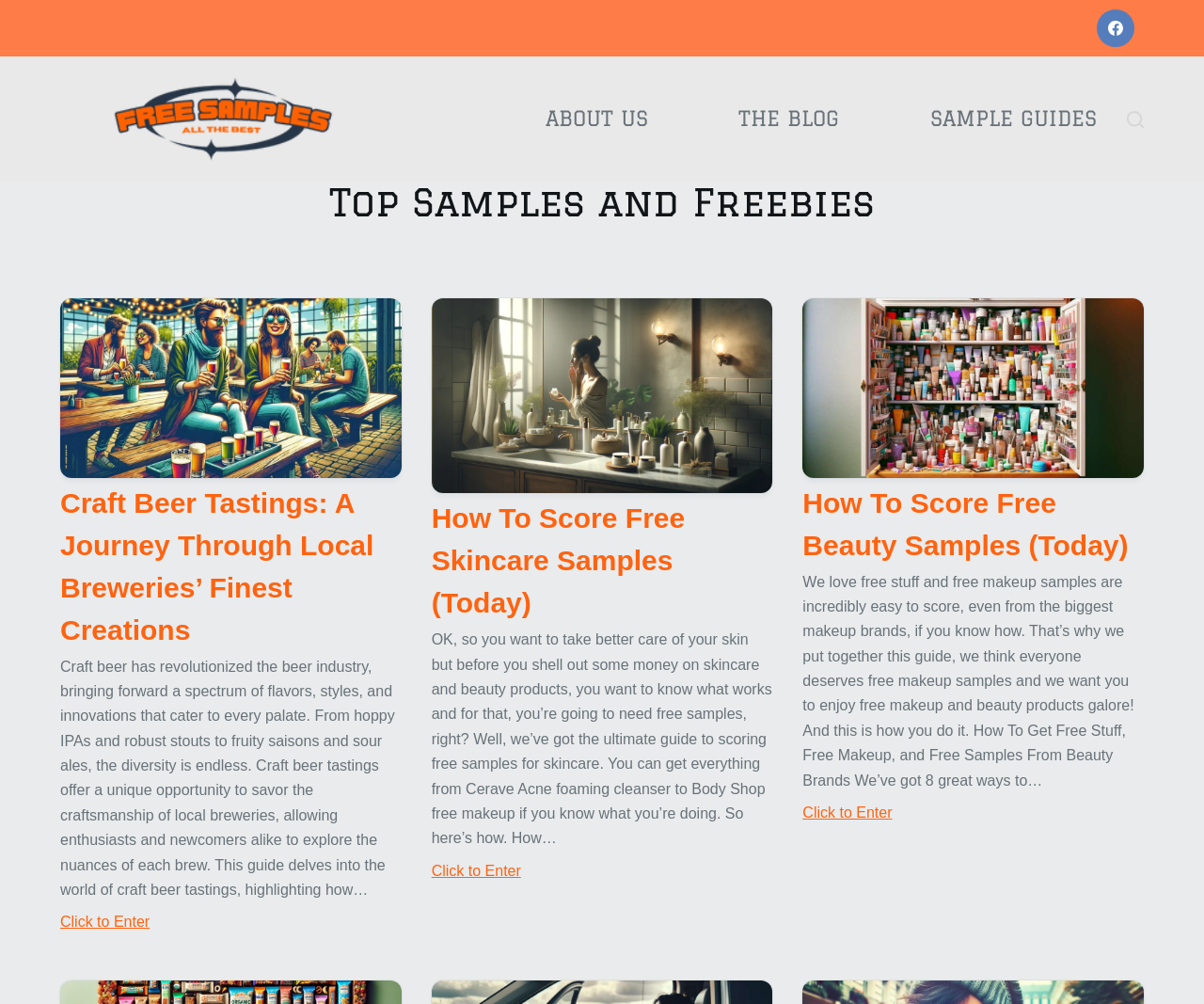What is the topic of the first article?
Please respond to the question with a detailed and well-explained answer.

The first article on the webpage has a heading that reads 'Craft Beer Tastings: A Journey Through Local Breweries’ Finest Creations', which suggests that the topic of the article is craft beer tastings.